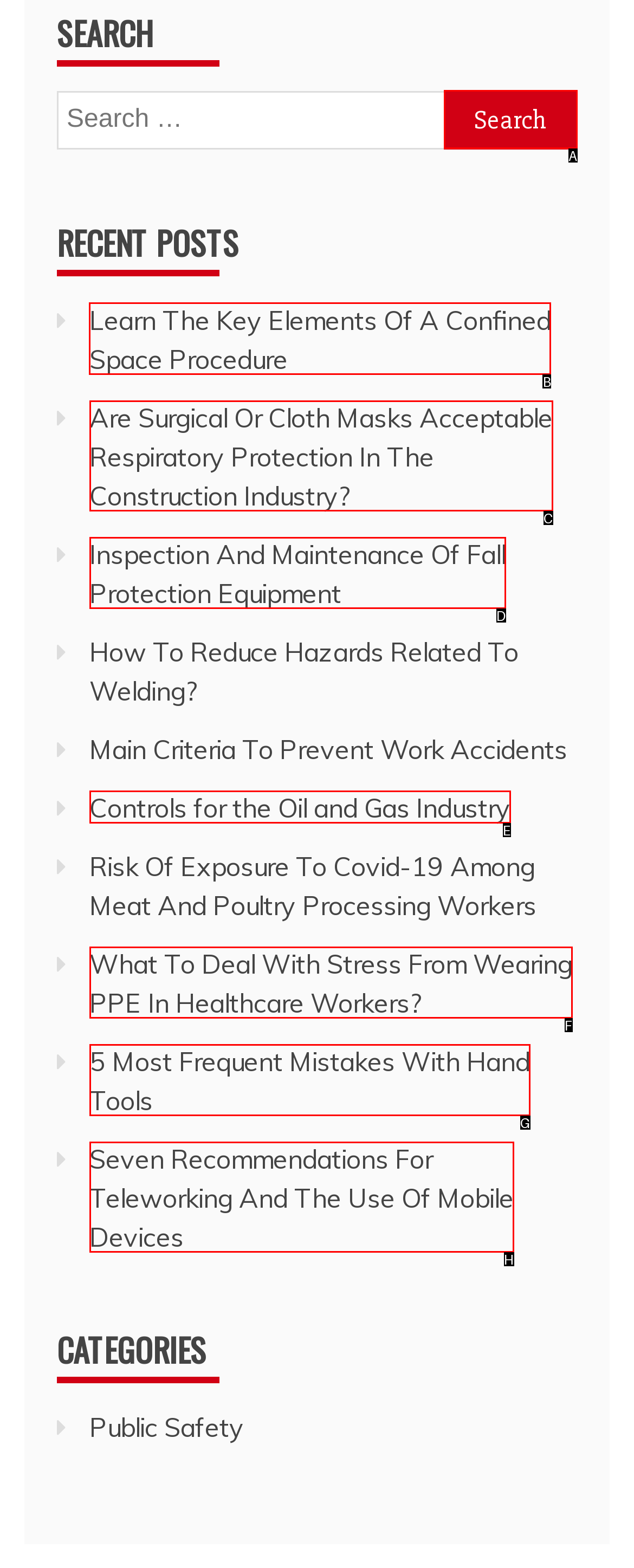Tell me which one HTML element I should click to complete the following task: Read the article 'Learn The Key Elements Of A Confined Space Procedure' Answer with the option's letter from the given choices directly.

B